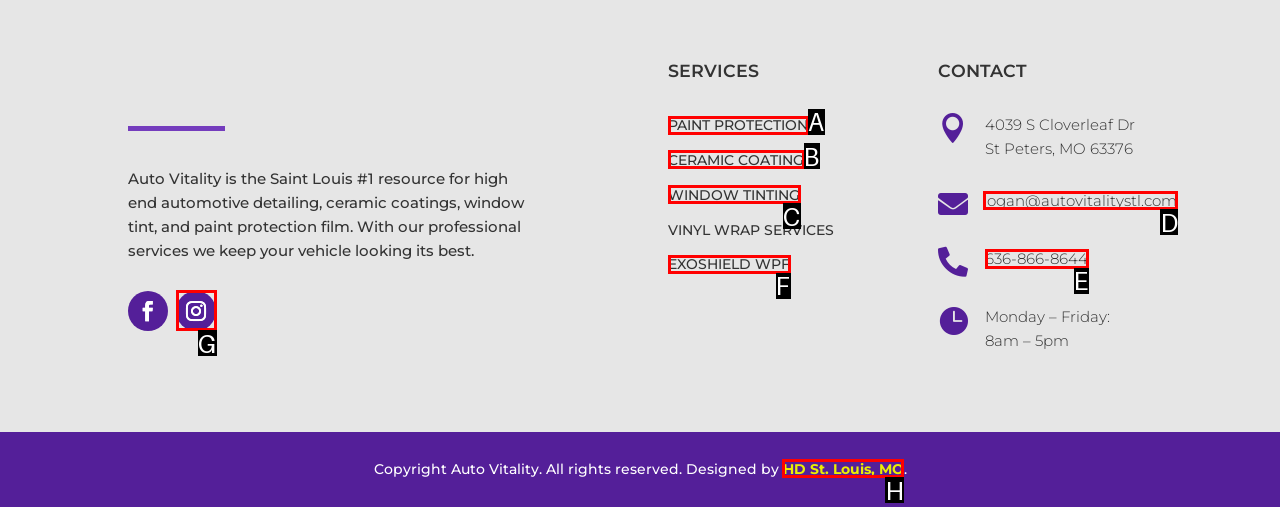Determine the correct UI element to click for this instruction: Send an email to logan@autovitalitystl.com. Respond with the letter of the chosen element.

D